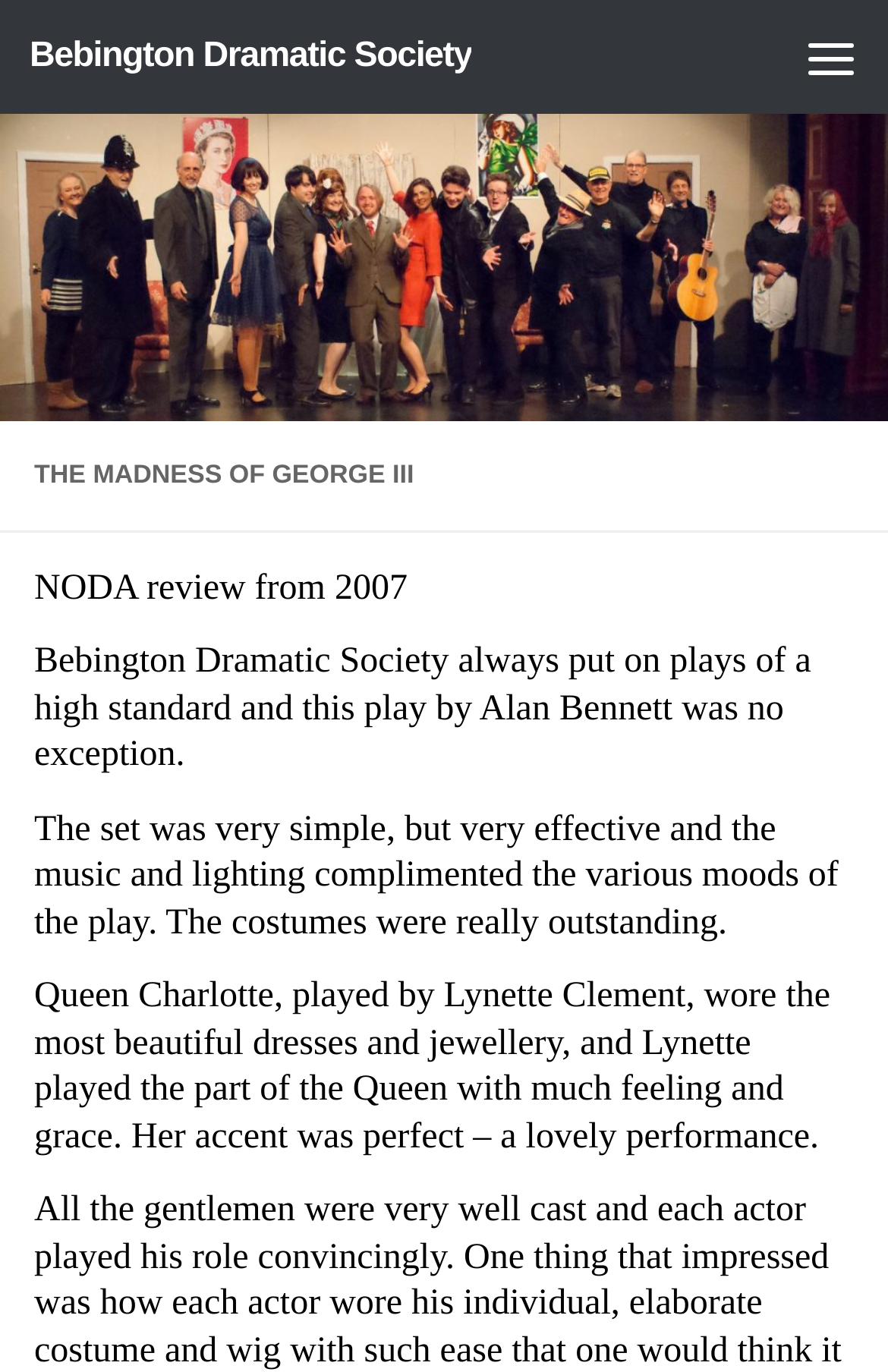Respond with a single word or phrase to the following question:
What was the queen's accent like?

Perfect